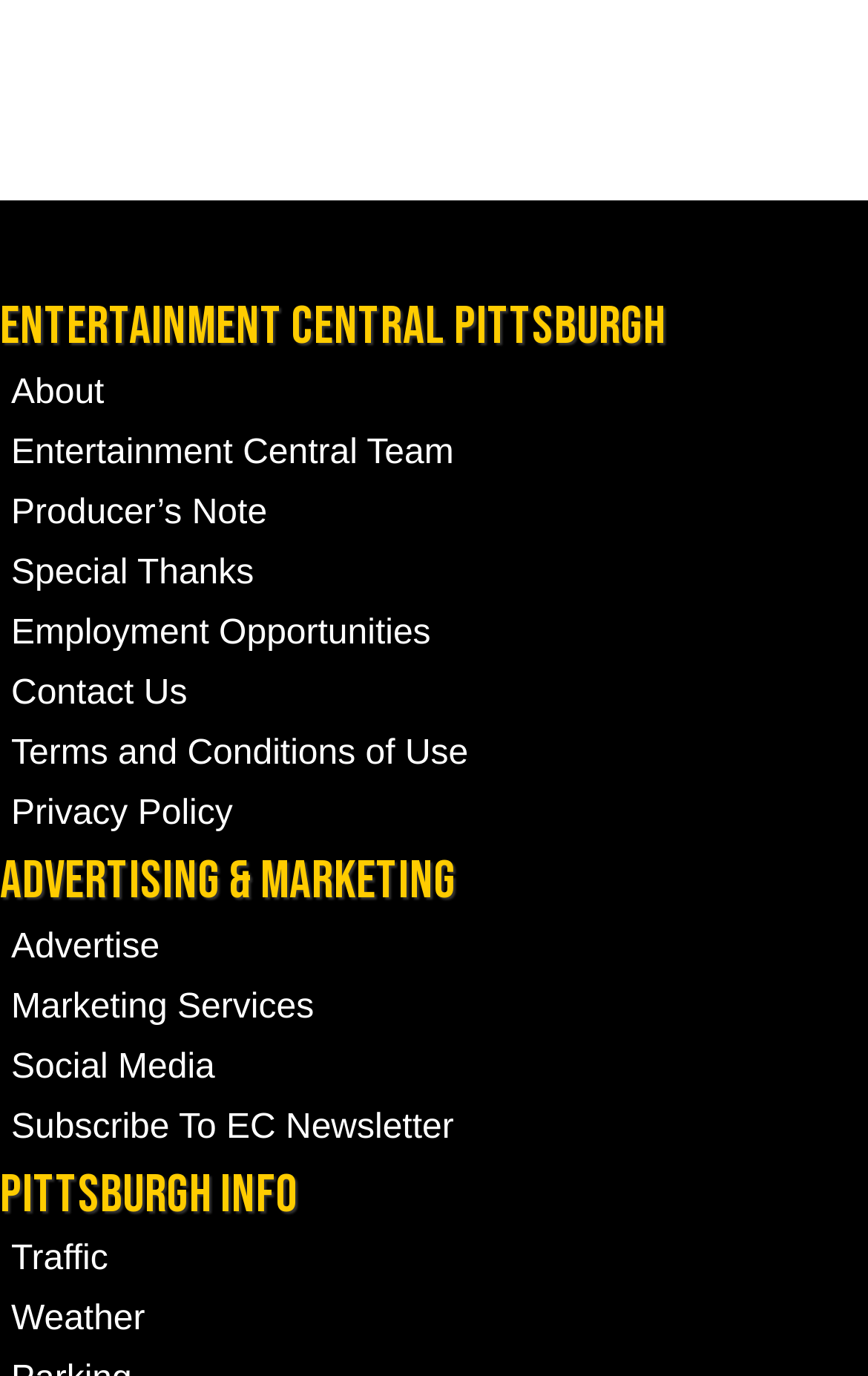Identify the bounding box coordinates of the section that should be clicked to achieve the task described: "check employment opportunities".

[0.0, 0.44, 1.0, 0.482]